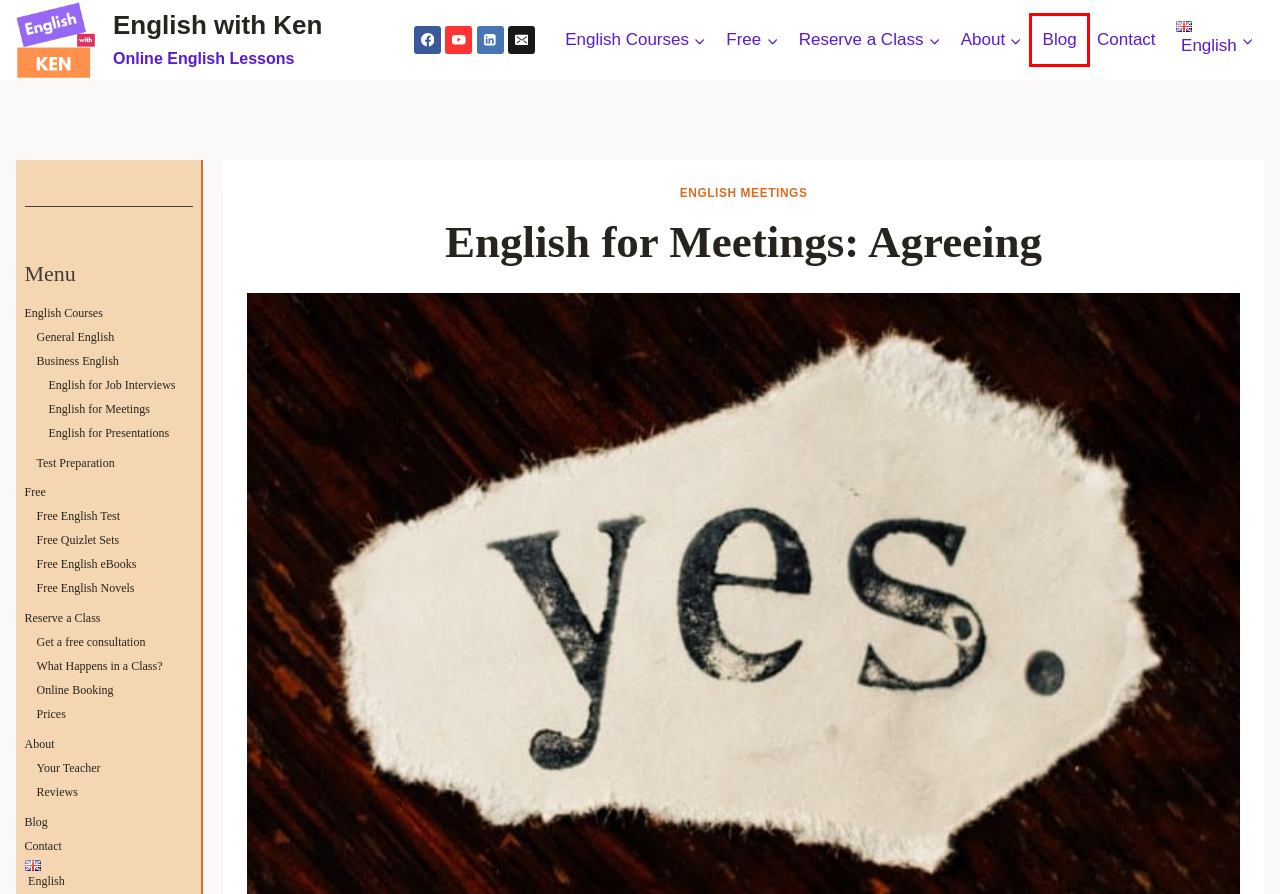Assess the screenshot of a webpage with a red bounding box and determine which webpage description most accurately matches the new page after clicking the element within the red box. Here are the options:
A. Your Teacher | English with Ken
B. English for Presentations: Tips | English with Ken
C. 20 Free English Books | English with Ken
D. Business English | English with Ken
E. Free English Vocabulary for Quizlet | English with Ken
F. Blog | English with Ken
G. English for Meetings | English with Ken
H. What Happens in a Class? | English with Ken

F